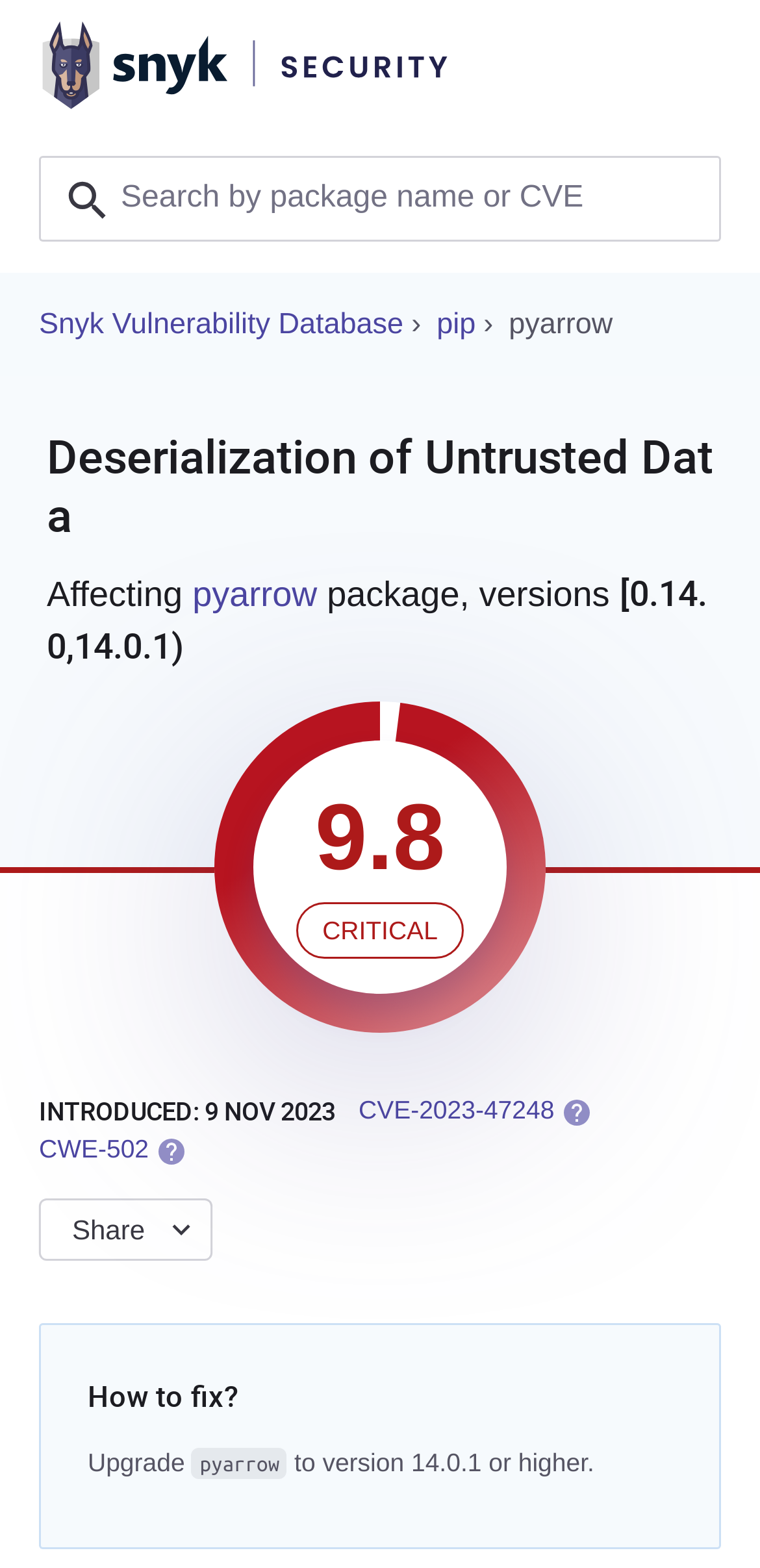Please identify the bounding box coordinates of the area that needs to be clicked to follow this instruction: "Expand list of options".

[0.051, 0.765, 0.28, 0.804]